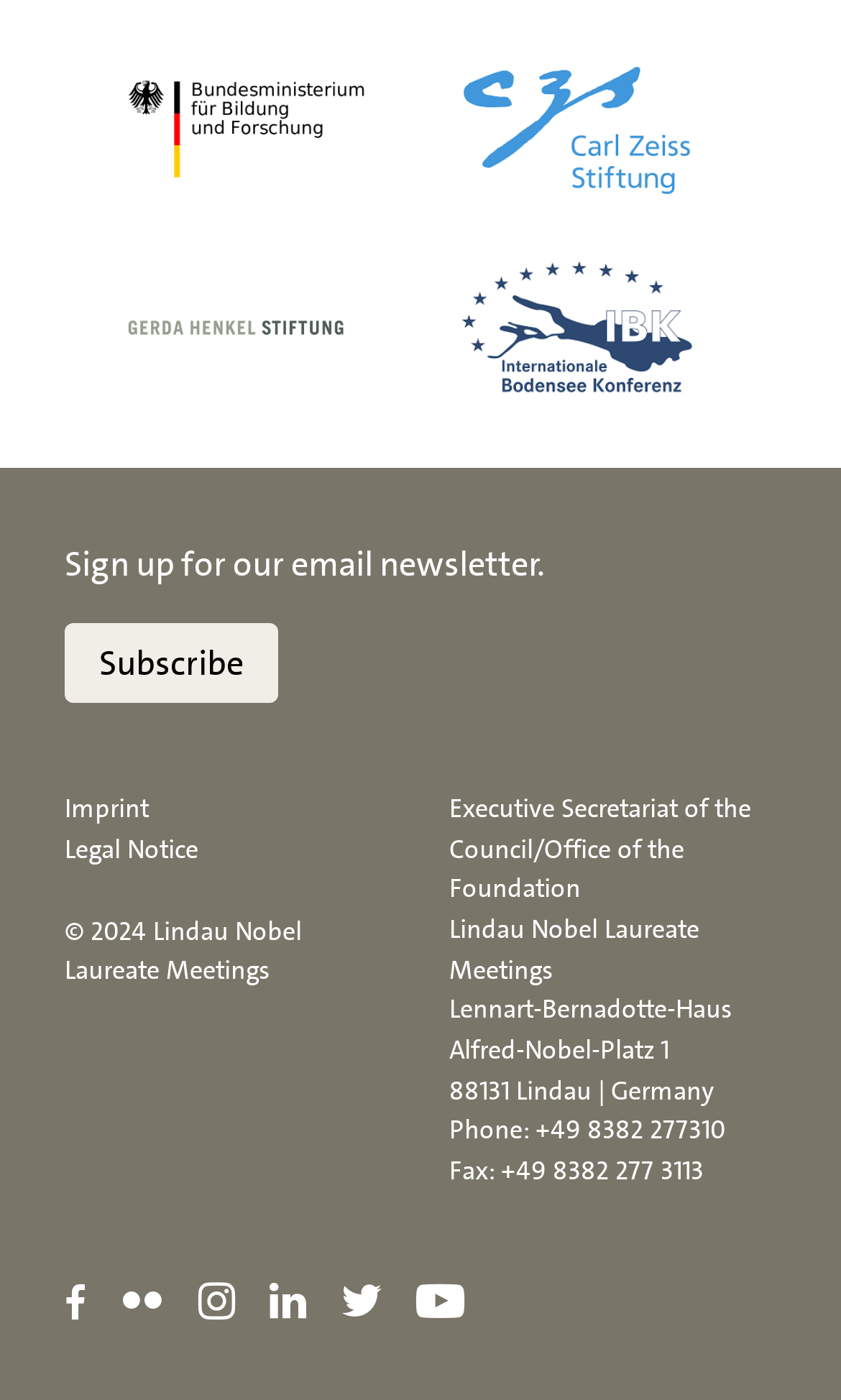How many sponsors are listed on this webpage?
Give a single word or phrase as your answer by examining the image.

4